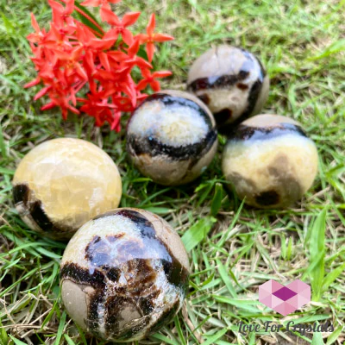Offer a detailed narrative of what is shown in the image.

This captivating image showcases a collection of five stunning Septarian Dragon Stone spheres, known for their unique and intricate patterns. The spheres feature a beautiful mix of earthy colors, including shades of brown, cream, and black, enhancing their natural allure. The smooth, polished surfaces reflect light, accentuating the stones' glossy finish. 

In the background, vibrant red flowers pop against the lush green grass, adding a cheerful contrast to the natural tones of the stones. This arrangement exemplifies the beauty of natural minerals and their potential as decorative elements or healing stones. The setting suggests an outdoor display, highlighting the harmonious relationship between the stones and nature.